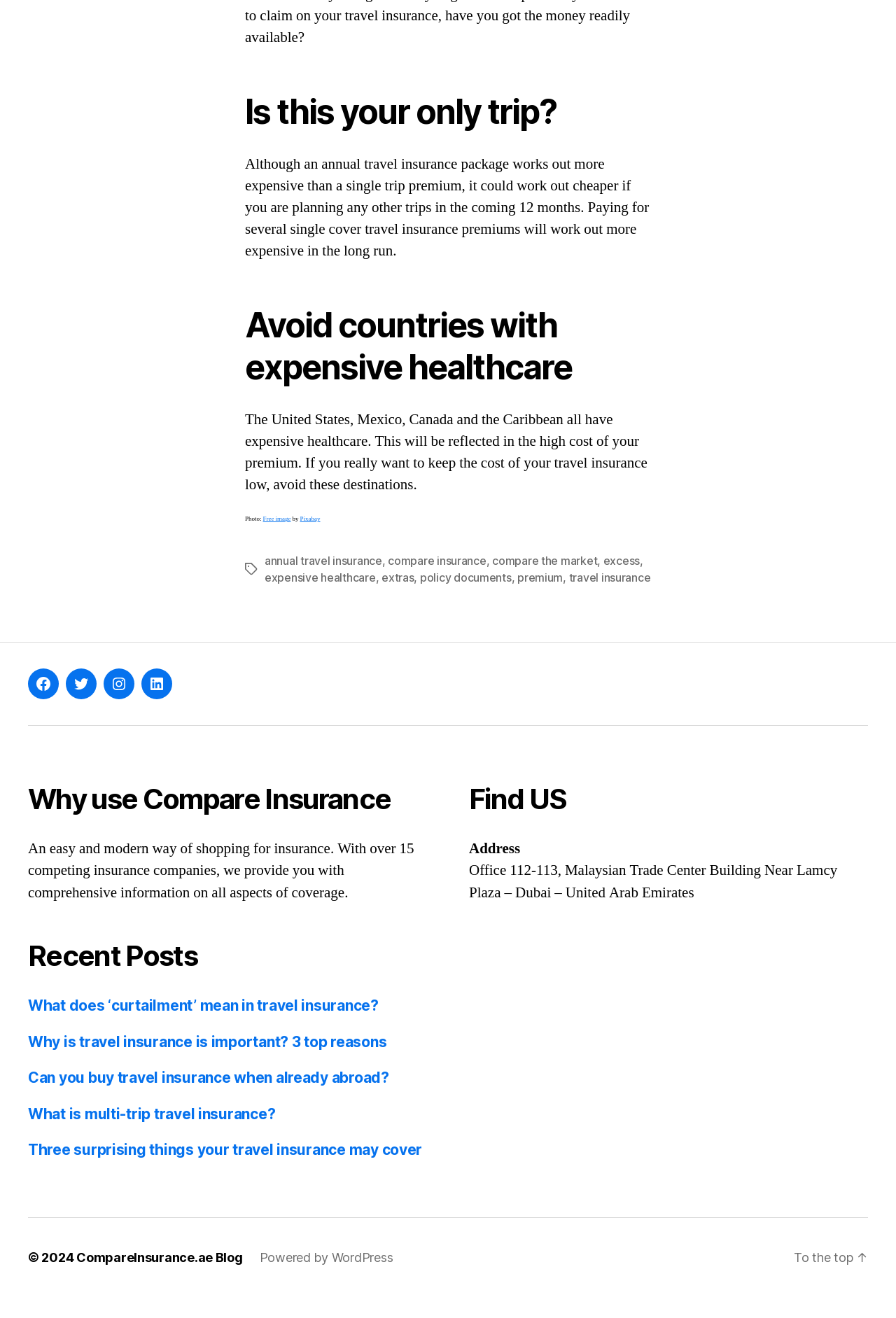What is the main topic of this webpage?
Use the information from the screenshot to give a comprehensive response to the question.

Based on the content of the webpage, it appears to be discussing travel insurance, with headings and paragraphs related to the topic, such as 'Is this your only trip?' and 'Avoid countries with expensive healthcare'.